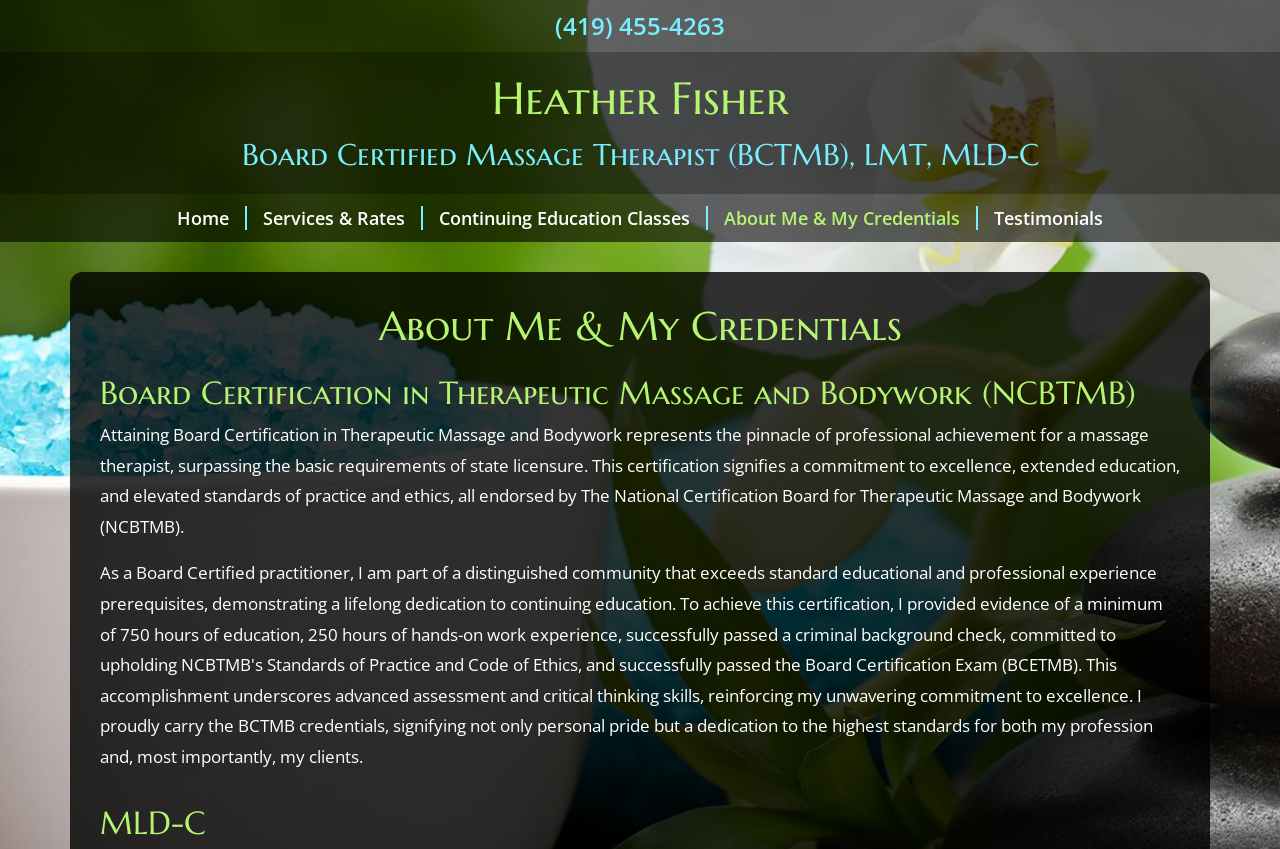Highlight the bounding box of the UI element that corresponds to this description: "Testimonials".

[0.764, 0.232, 0.874, 0.282]